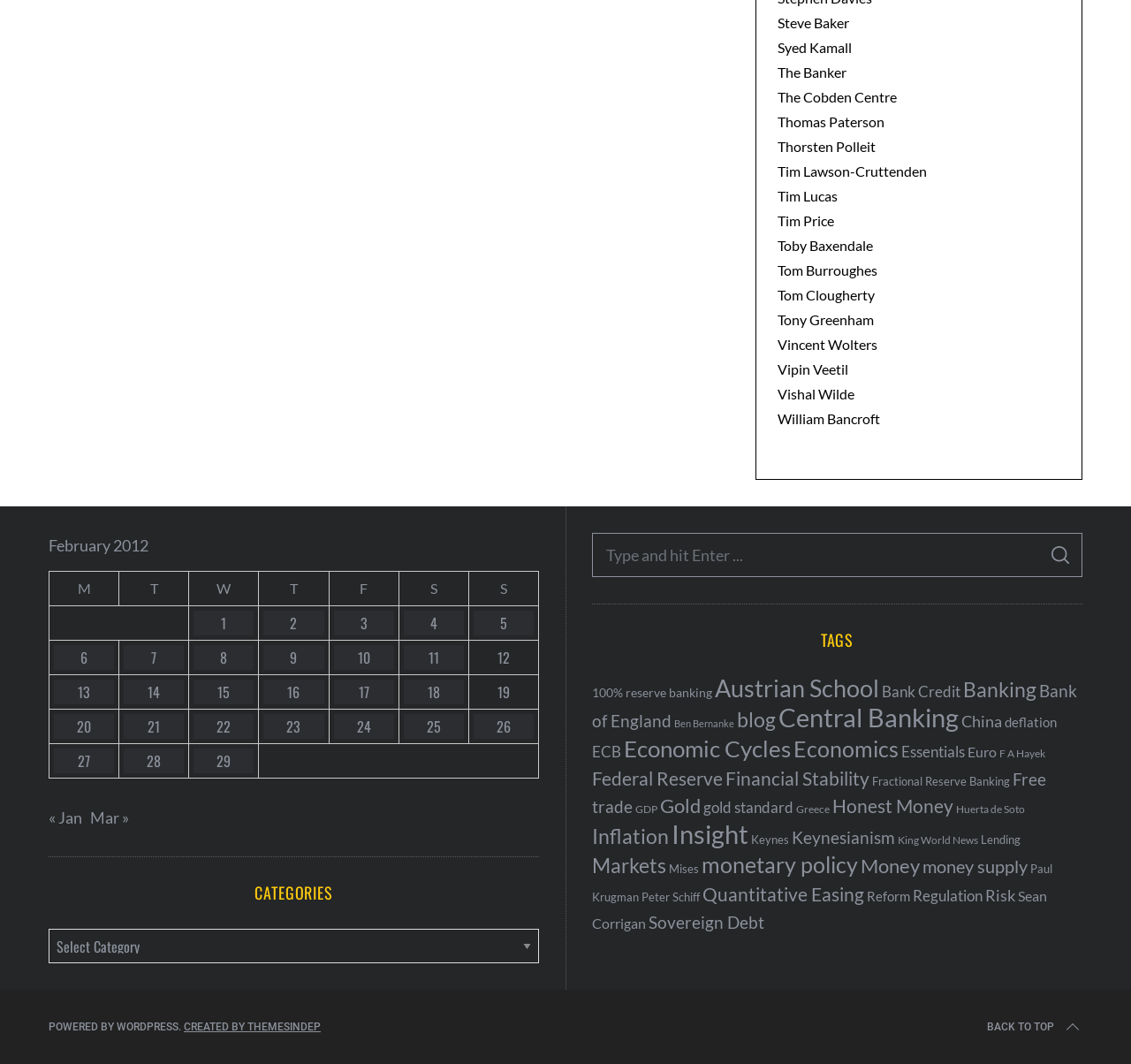Locate the bounding box coordinates of the UI element described by: "Keynesianism". Provide the coordinates as four float numbers between 0 and 1, formatted as [left, top, right, bottom].

[0.7, 0.778, 0.791, 0.797]